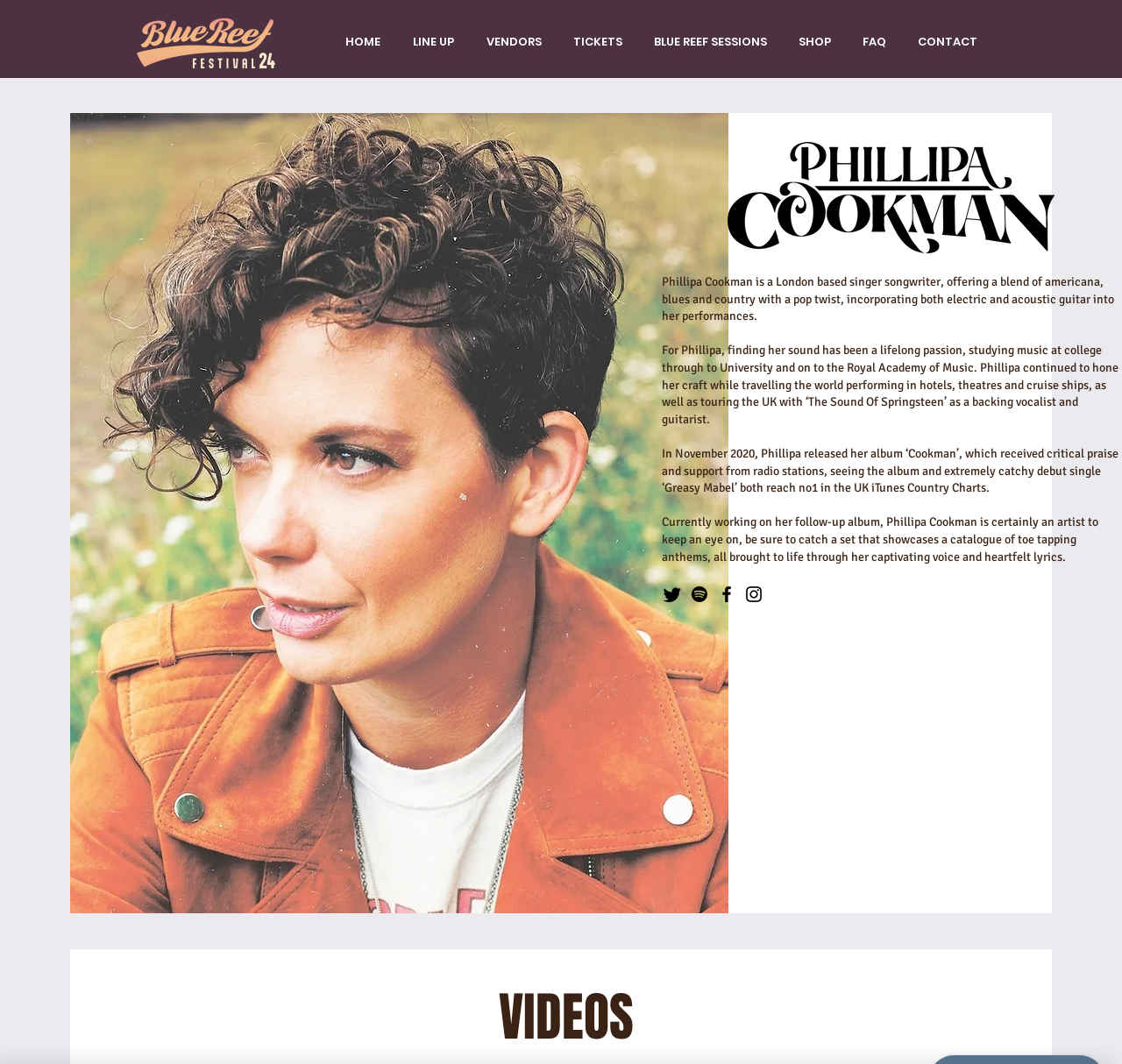Respond with a single word or phrase for the following question: 
What is Phillipa Cookman's profession?

Singer songwriter